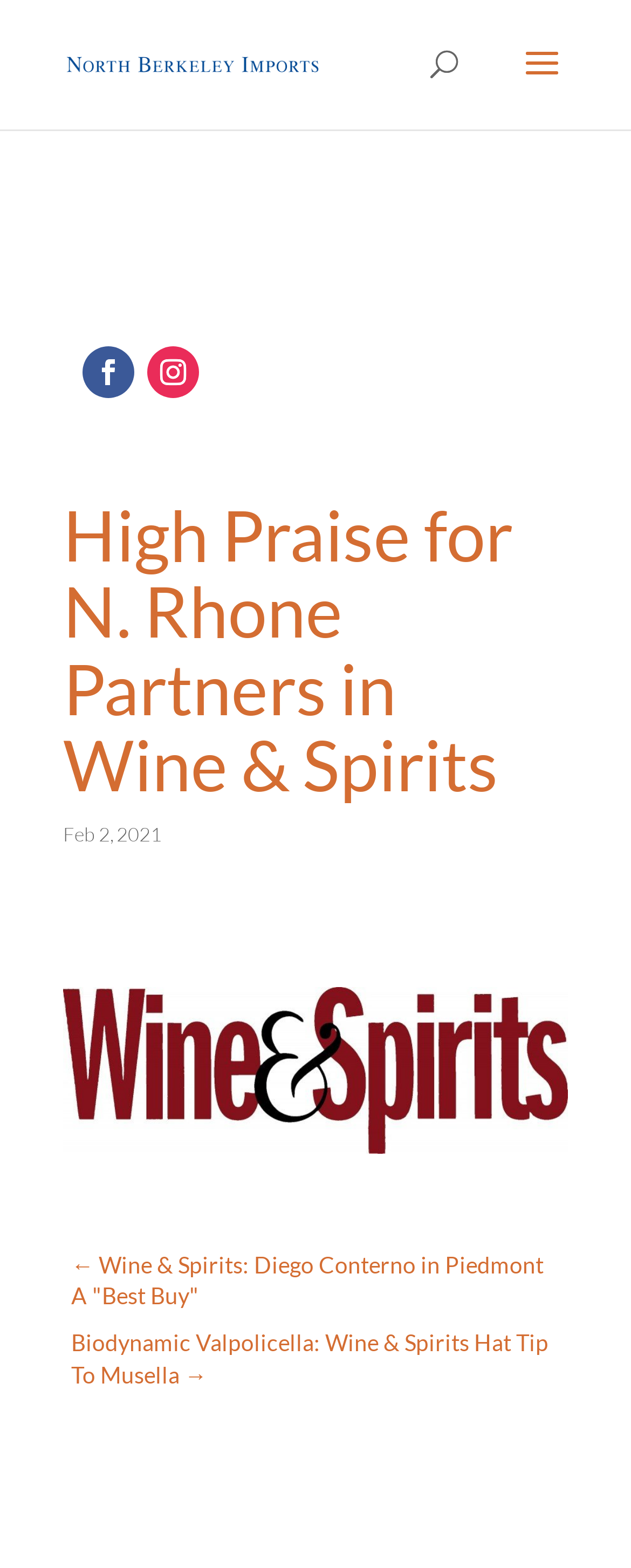What is the date of the article? Refer to the image and provide a one-word or short phrase answer.

Feb 2, 2021